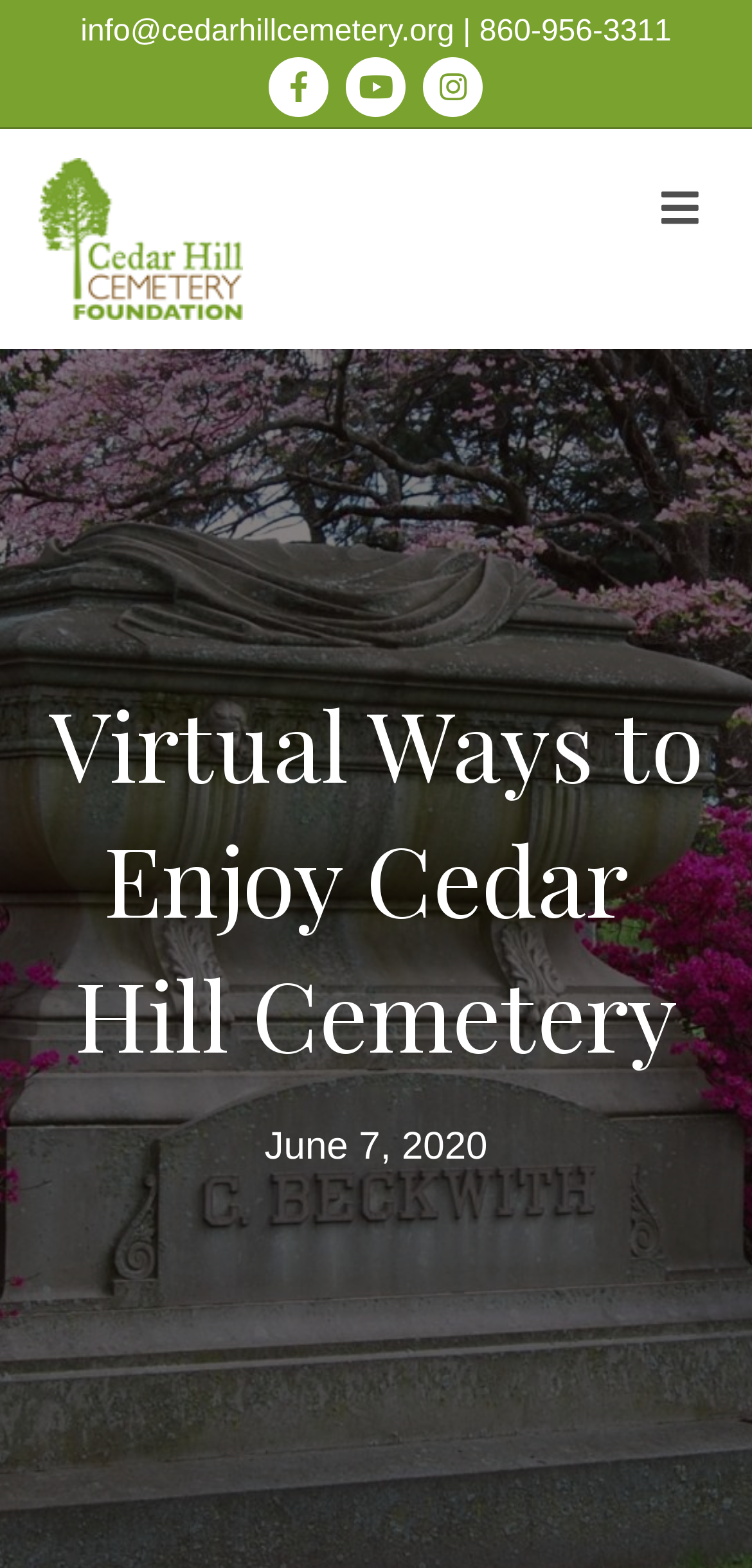How many social media links are available on the webpage?
Examine the image and provide an in-depth answer to the question.

I counted the social media links at the top of the webpage, which are Facebook, Youtube, and Instagram, making a total of 3 links.